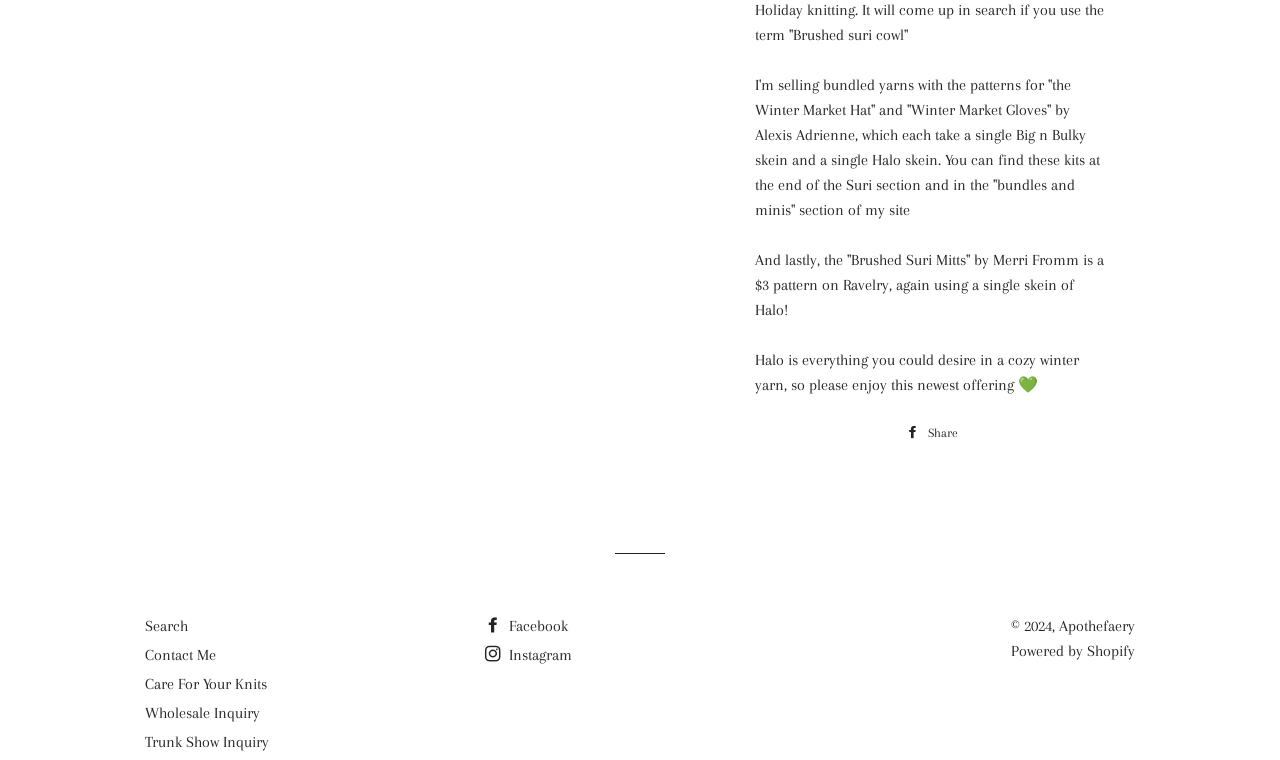Determine the bounding box for the HTML element described here: "Care For Your Knits". The coordinates should be given as [left, top, right, bottom] with each number being a float between 0 and 1.

[0.113, 0.889, 0.209, 0.912]